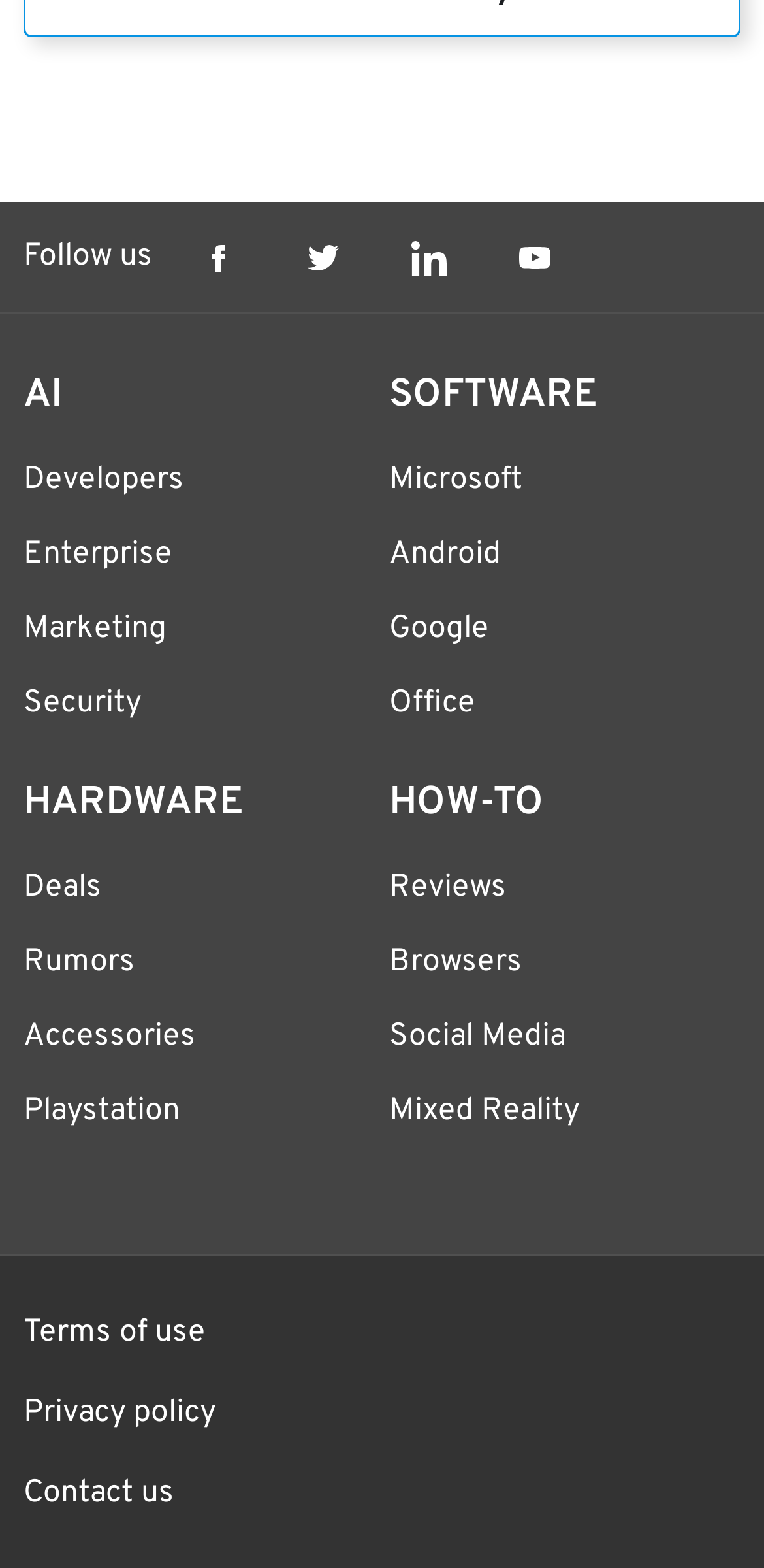Please locate the UI element described by "Mixed Reality" and provide its bounding box coordinates.

[0.509, 0.696, 0.758, 0.721]